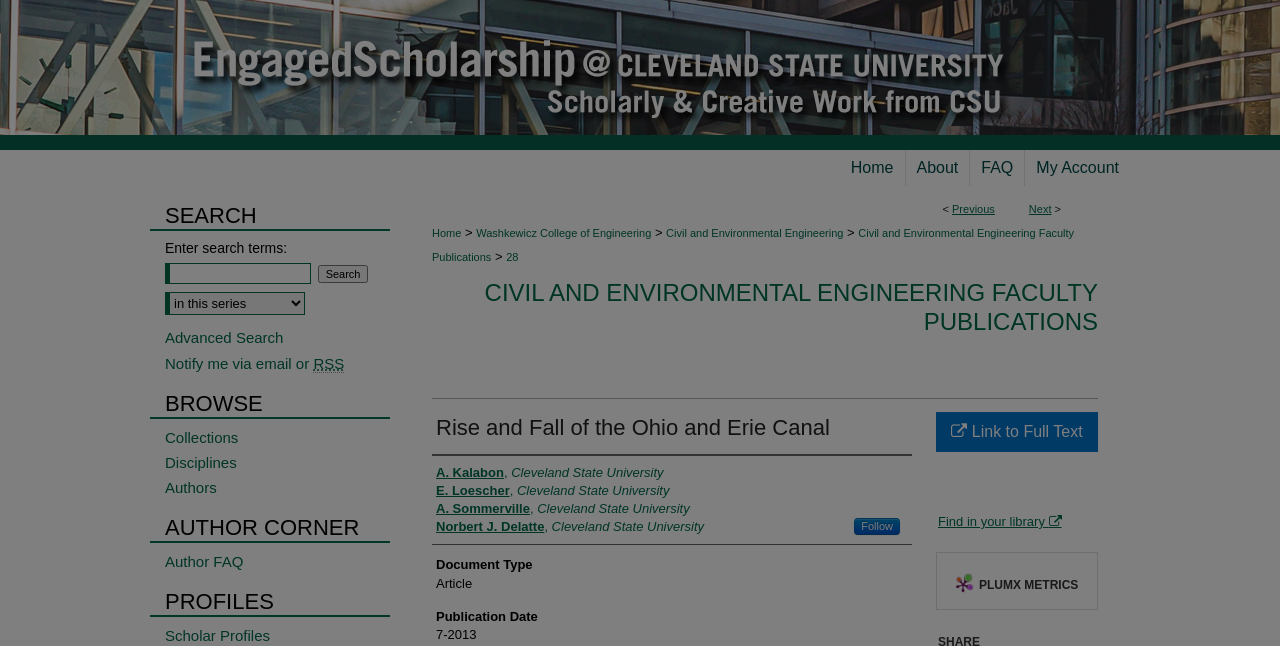Could you provide the bounding box coordinates for the portion of the screen to click to complete this instruction: "Click on the 'THE TEAM' link"?

None